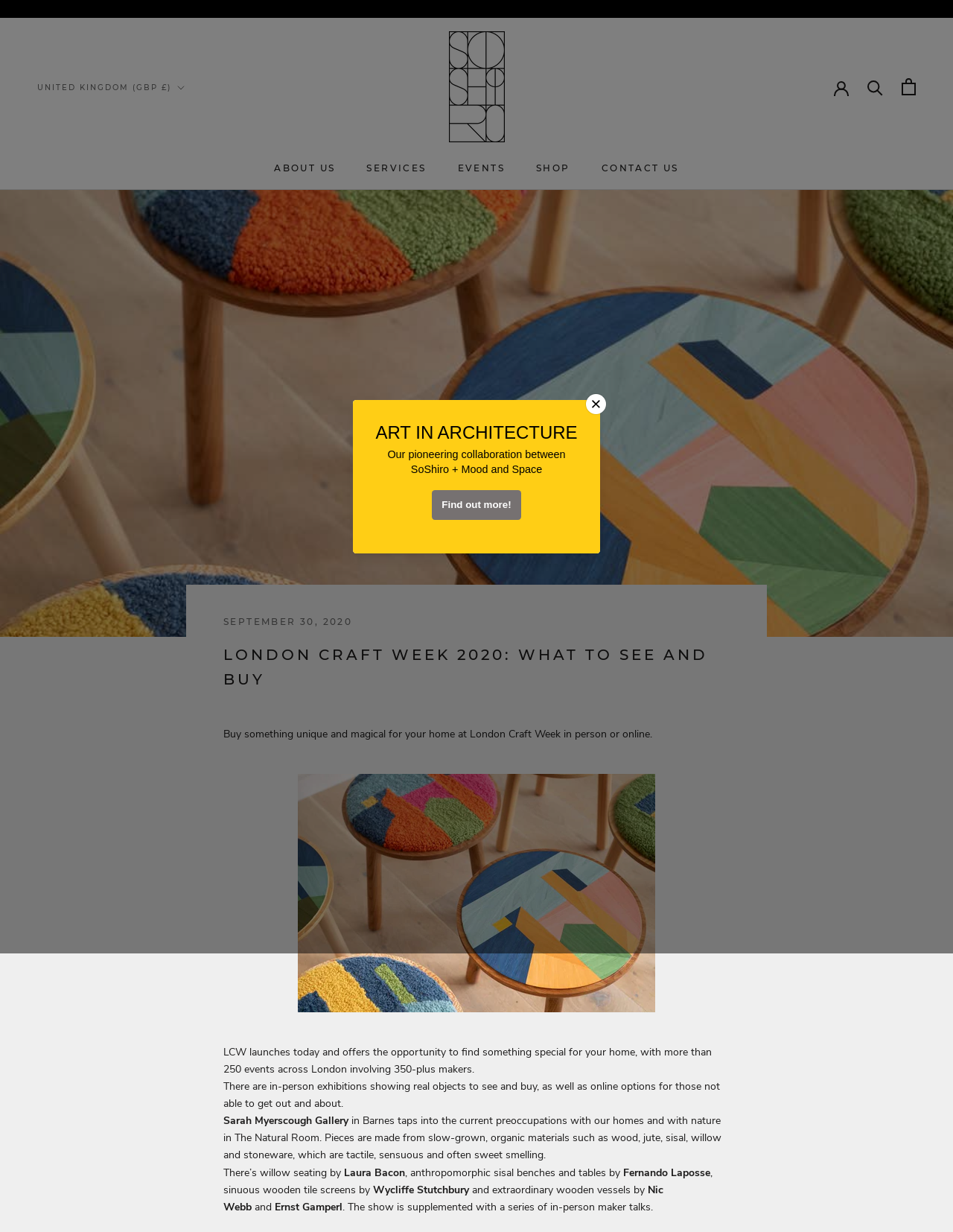What is the name of the gallery mentioned?
Kindly offer a detailed explanation using the data available in the image.

I found the answer by reading the text 'Sarah Myerscough Gallery in Barnes taps into the current preoccupations with our homes and with nature in The Natural Room.' which mentions the name of the gallery.